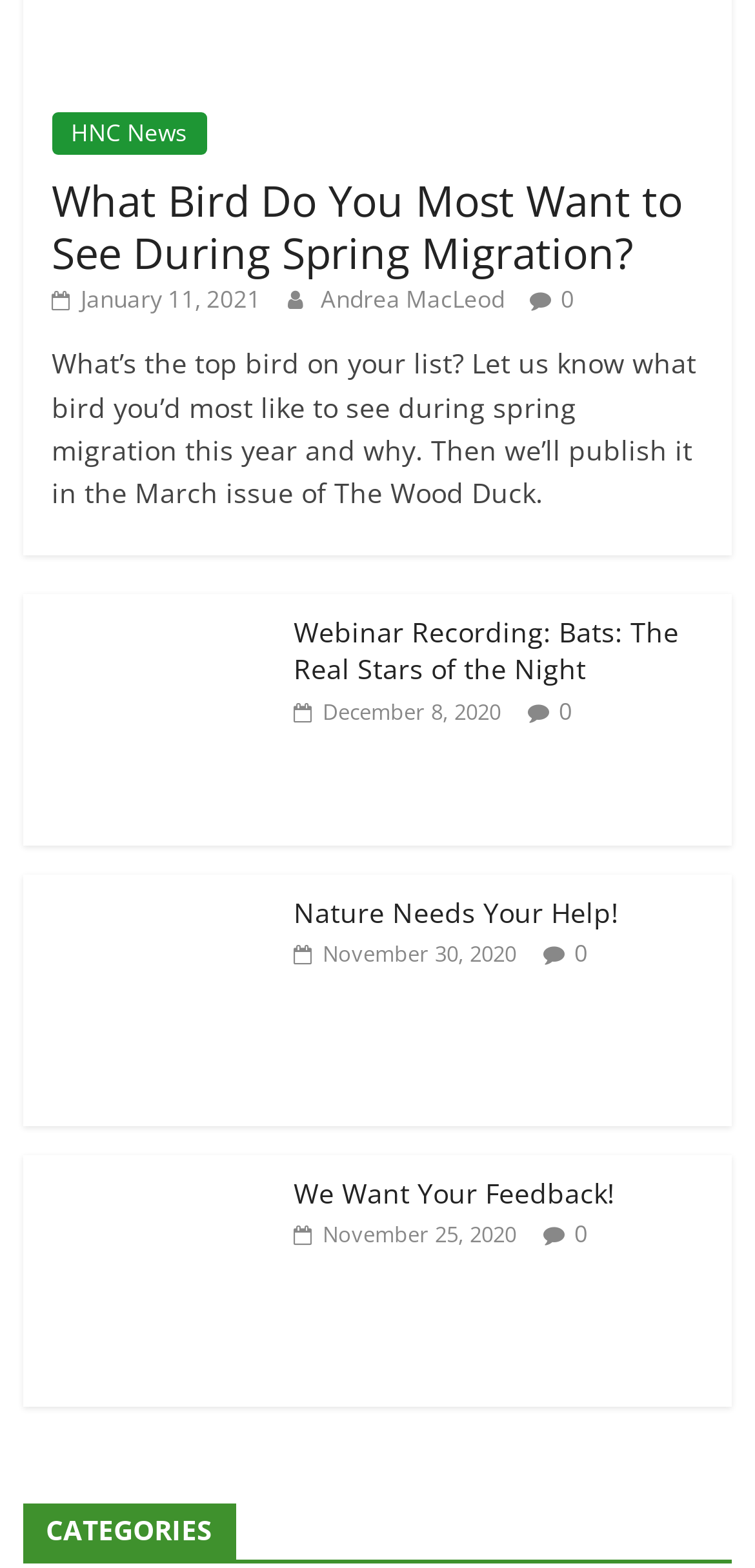Who is the author of the first article?
Please provide a comprehensive answer to the question based on the webpage screenshot.

The author of the first article can be found by looking at the link element with the text 'Andrea MacLeod' which is located below the title of the first article.